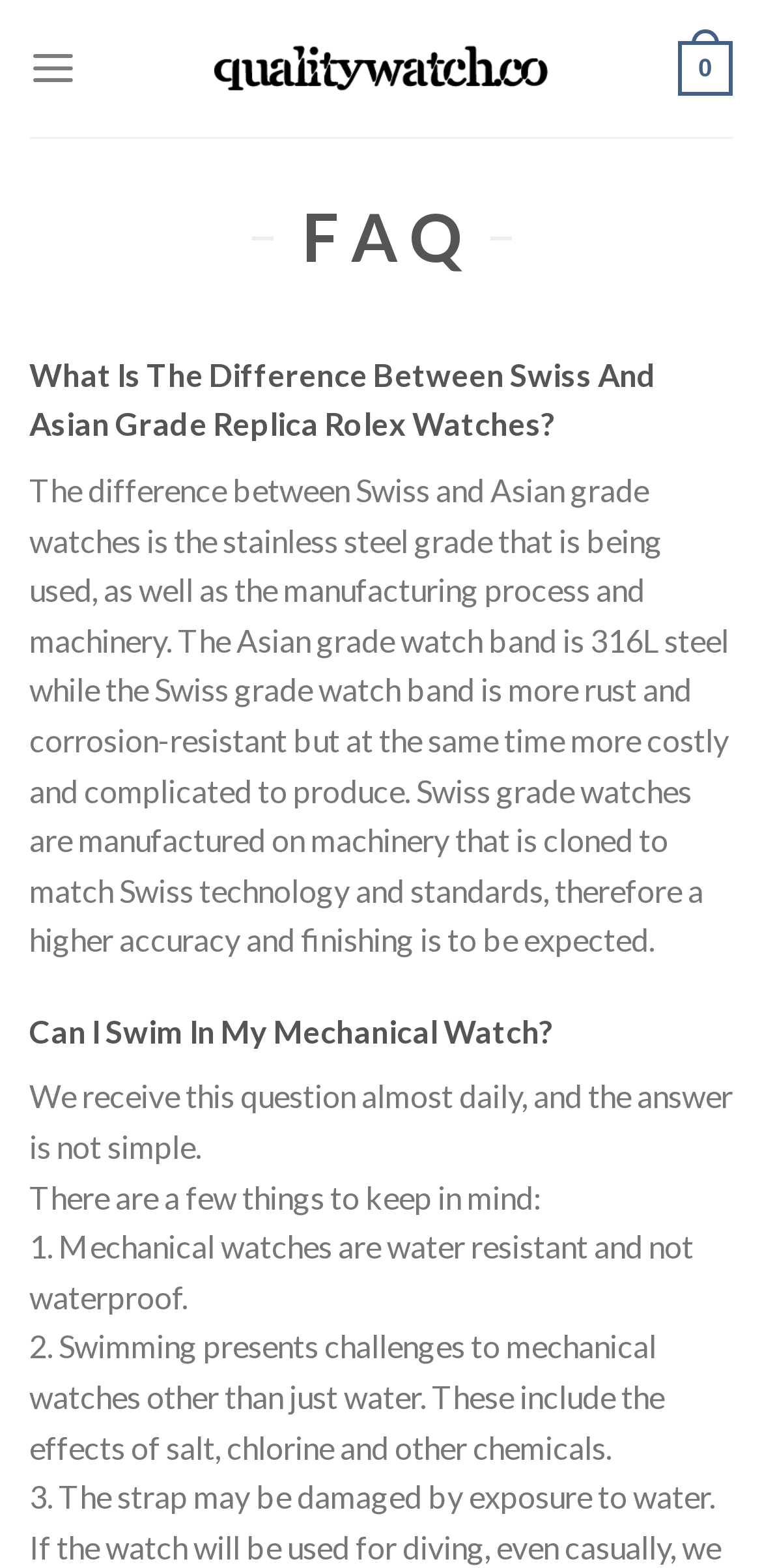Give a one-word or short-phrase answer to the following question: 
How many things should be kept in mind when swimming with a mechanical watch?

Three